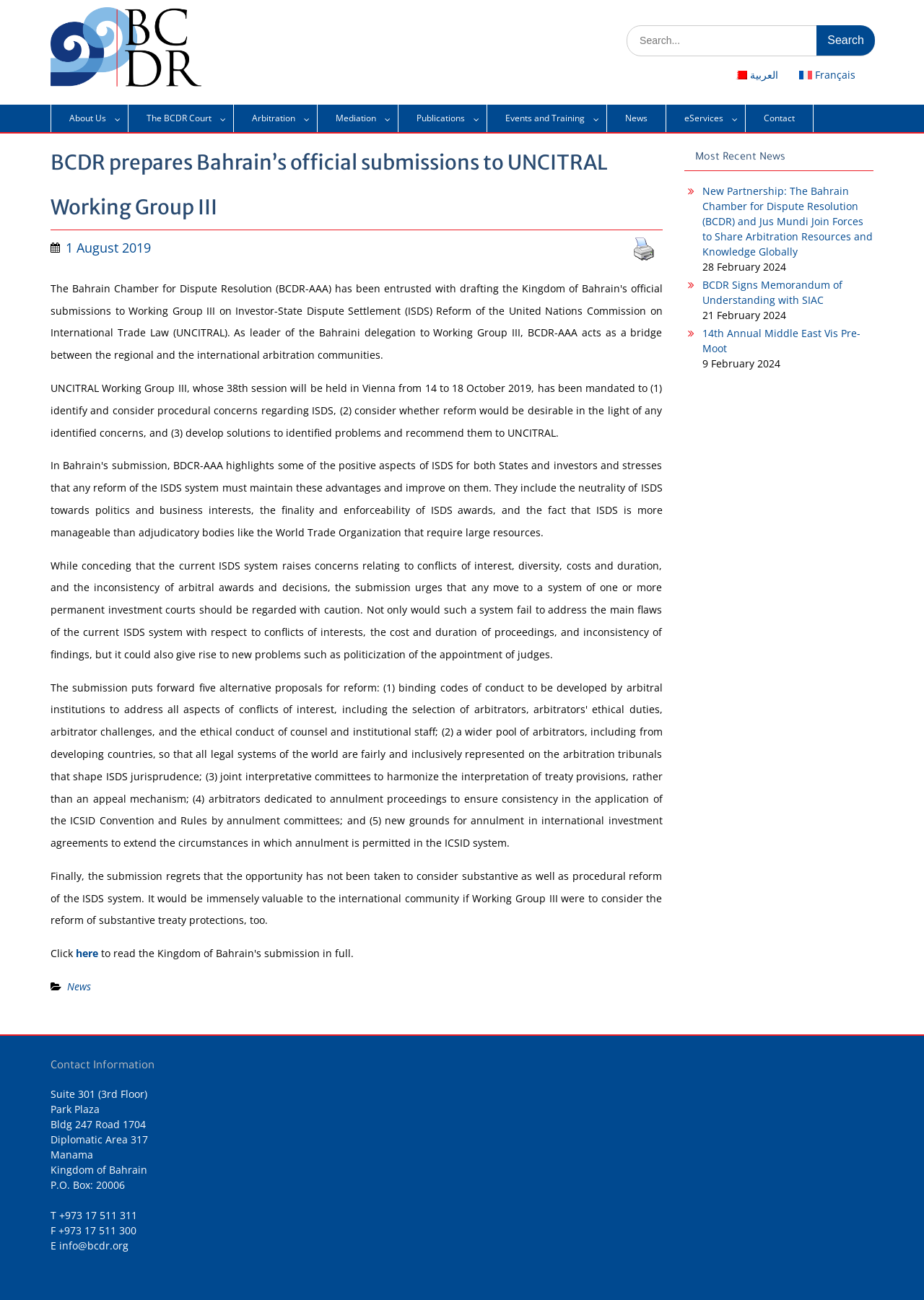Select the bounding box coordinates of the element I need to click to carry out the following instruction: "Email BCDR".

[0.064, 0.953, 0.139, 0.964]